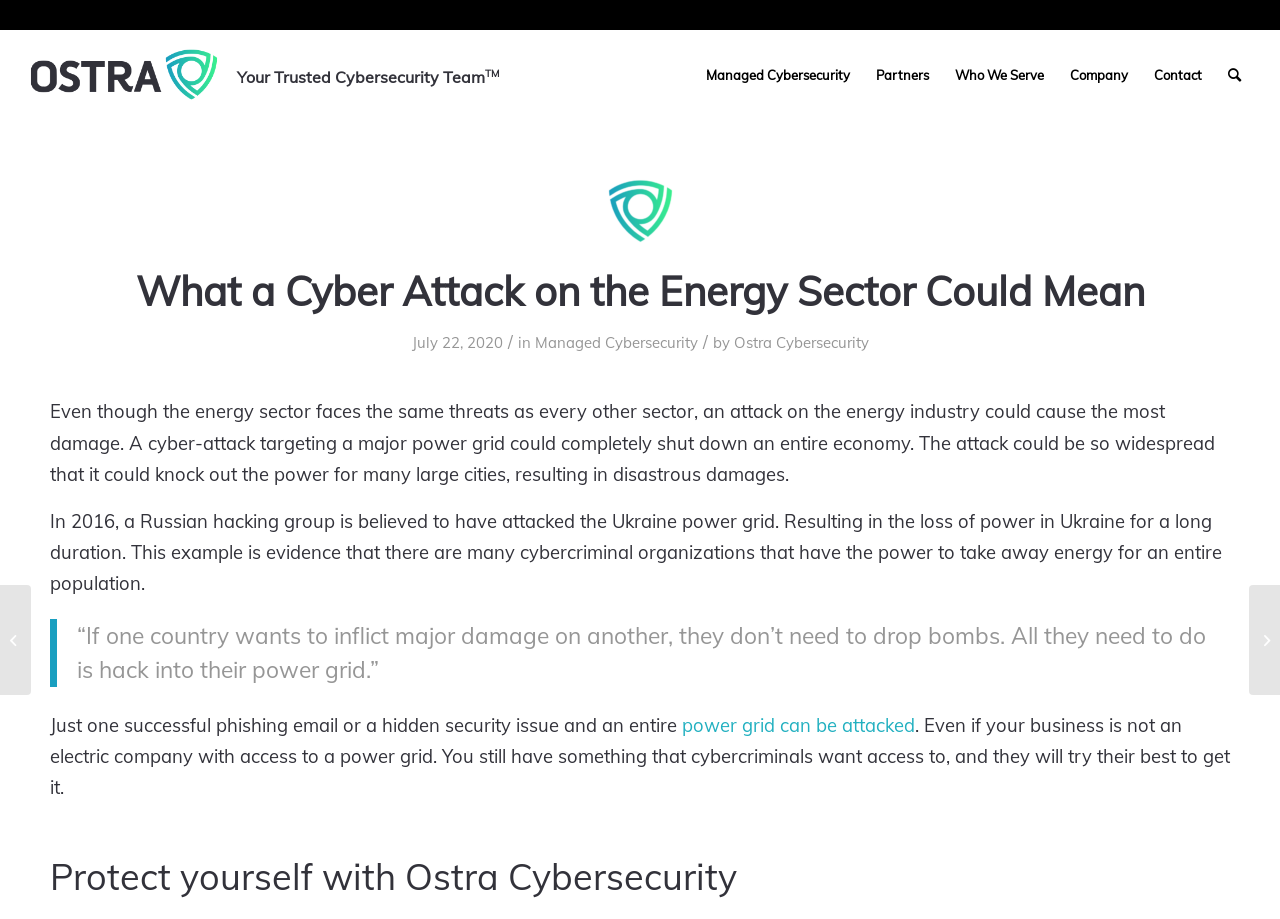Please identify the primary heading of the webpage and give its text content.

What a Cyber Attack on the Energy Sector Could Mean